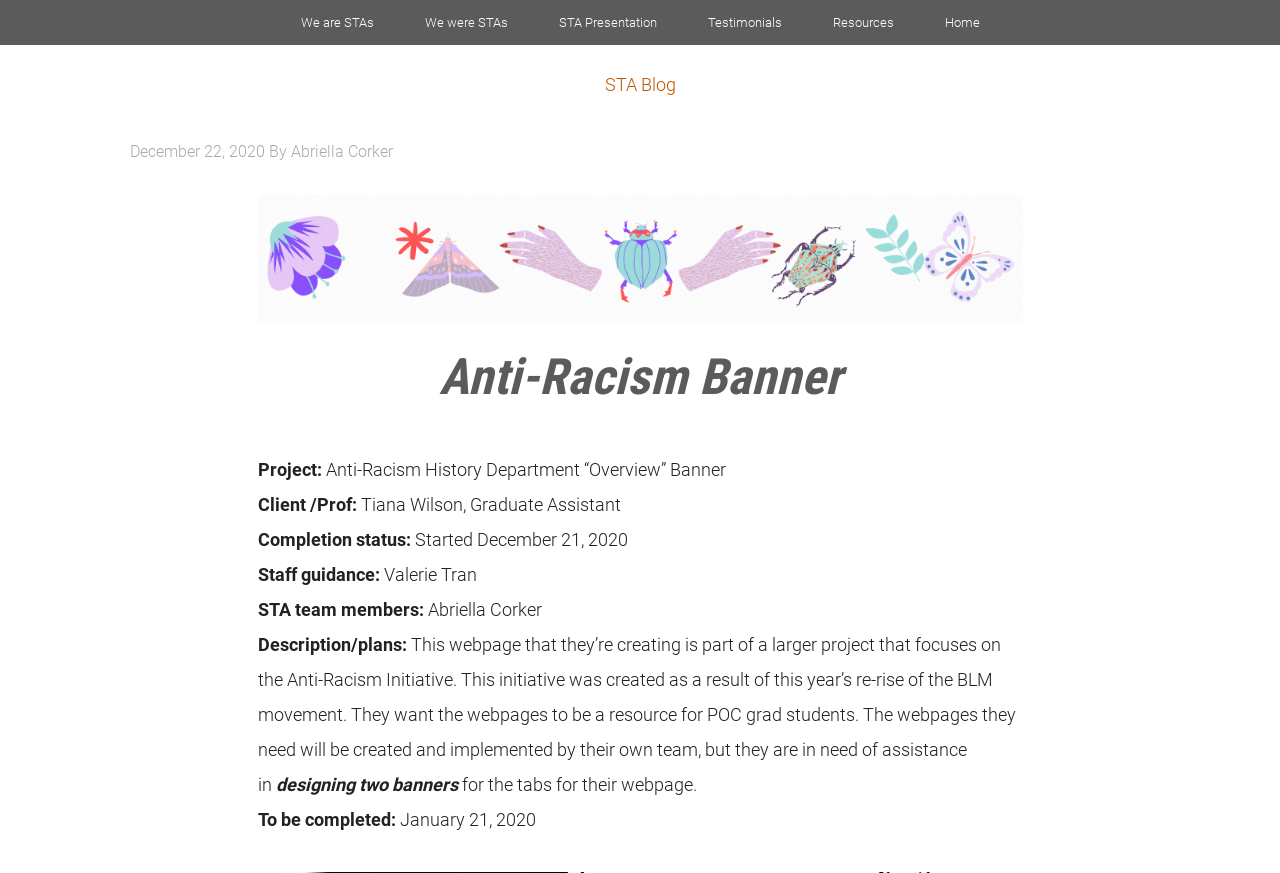Who is the staff guidance for this project?
Provide a concise answer using a single word or phrase based on the image.

Valerie Tran